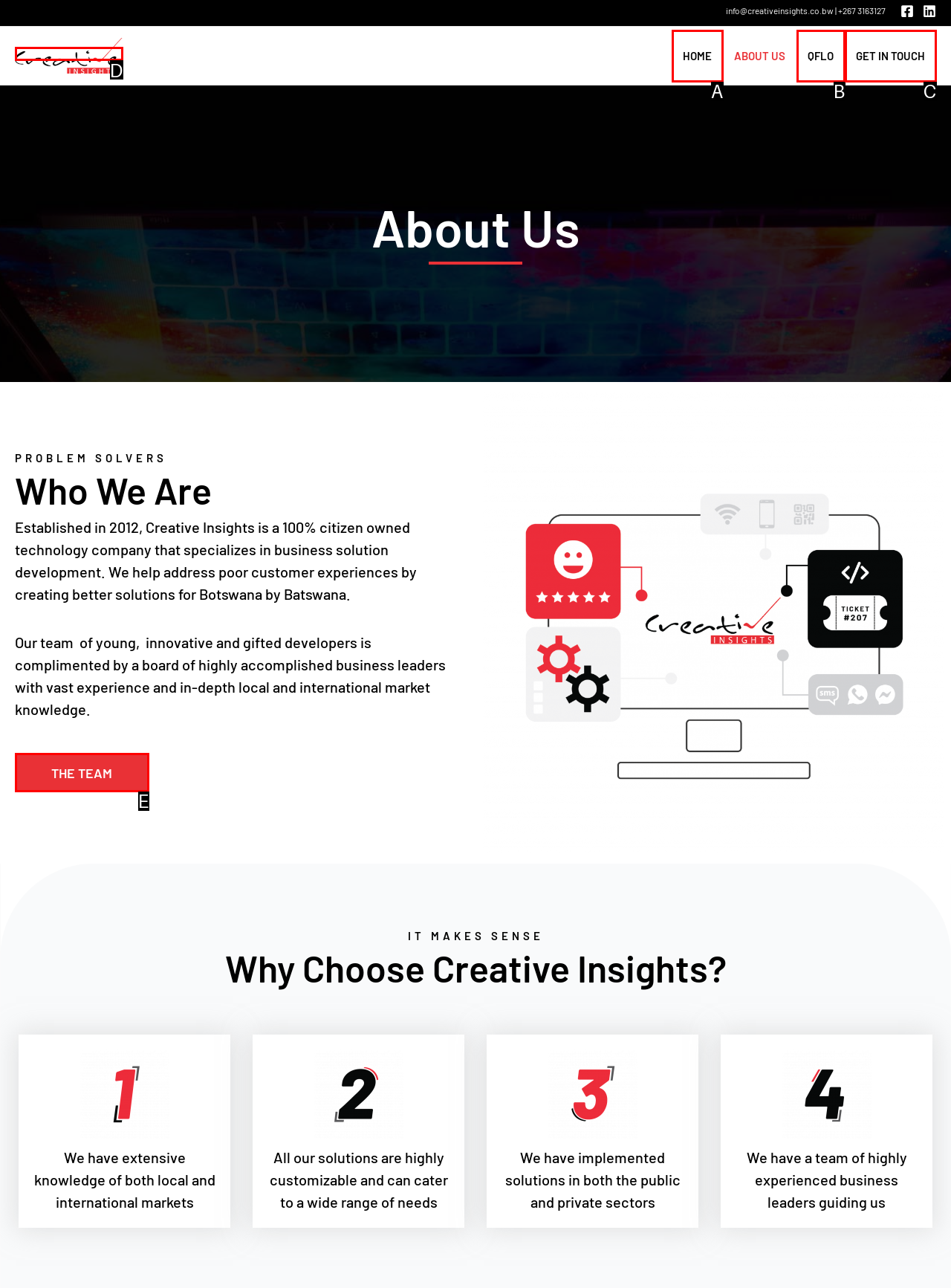Identify the HTML element that best fits the description: Get In Touch. Respond with the letter of the corresponding element.

C